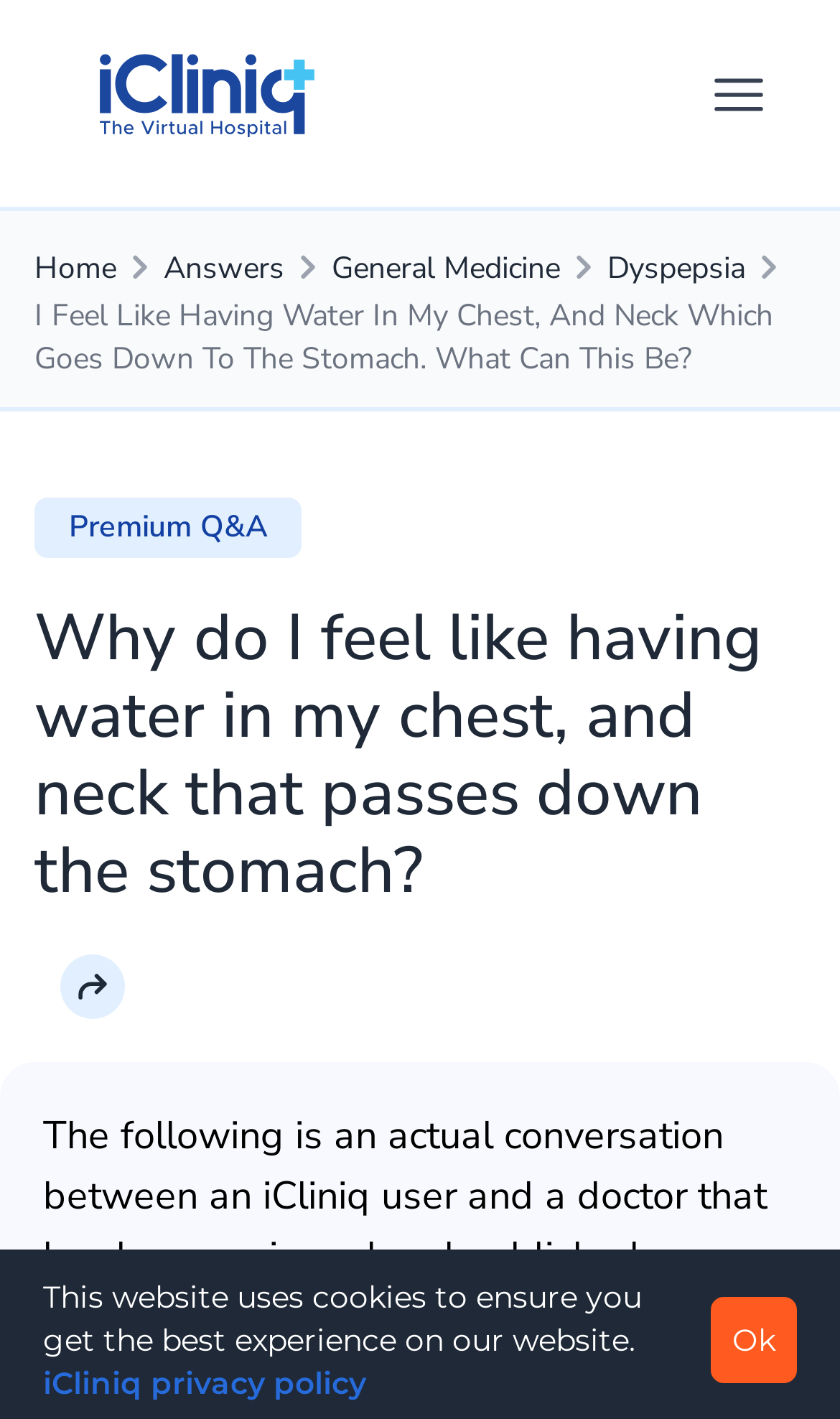Determine the bounding box coordinates for the area that should be clicked to carry out the following instruction: "Read the iCliniq privacy policy".

[0.051, 0.961, 0.436, 0.988]